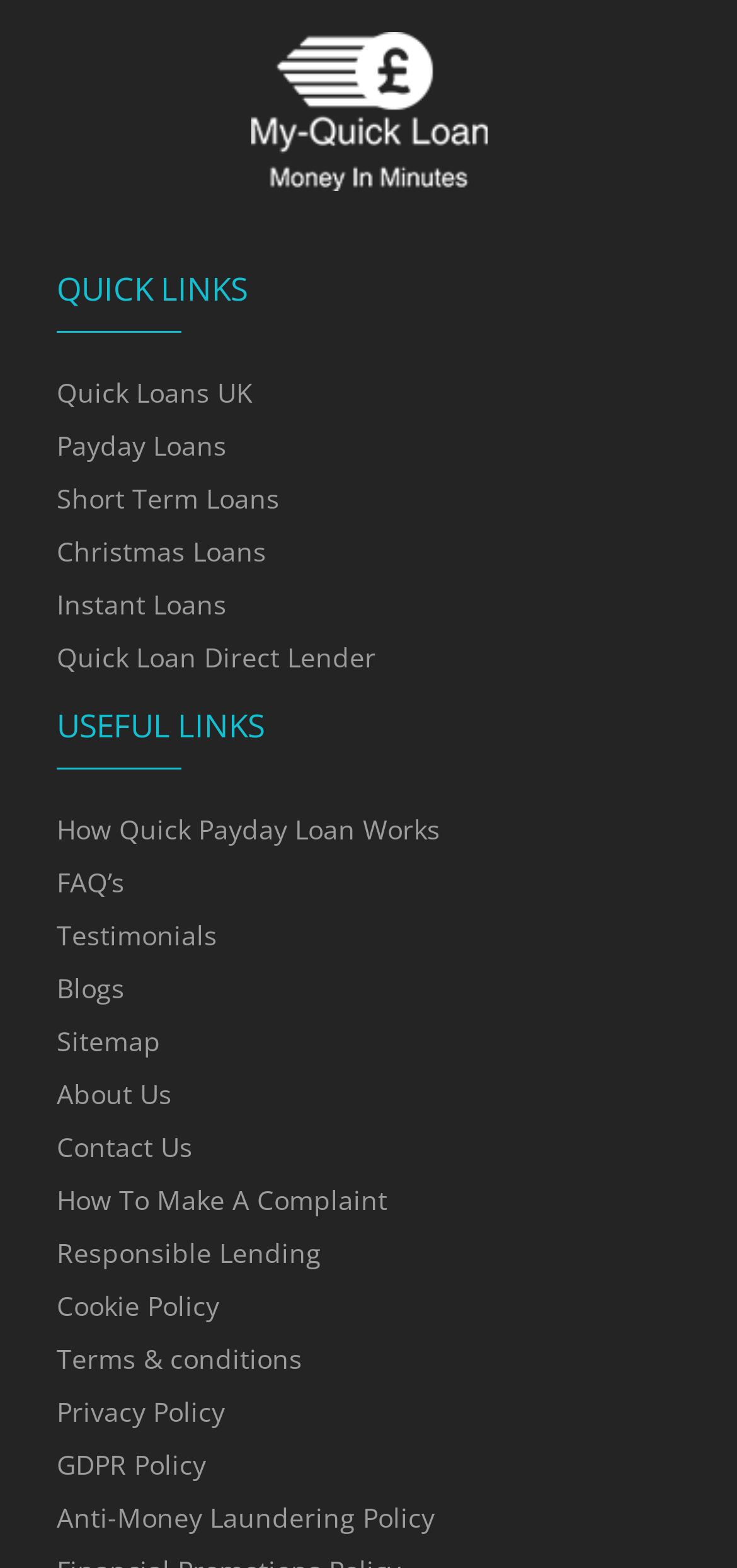Could you indicate the bounding box coordinates of the region to click in order to complete this instruction: "Visit the About Us page".

[0.077, 0.686, 0.233, 0.709]